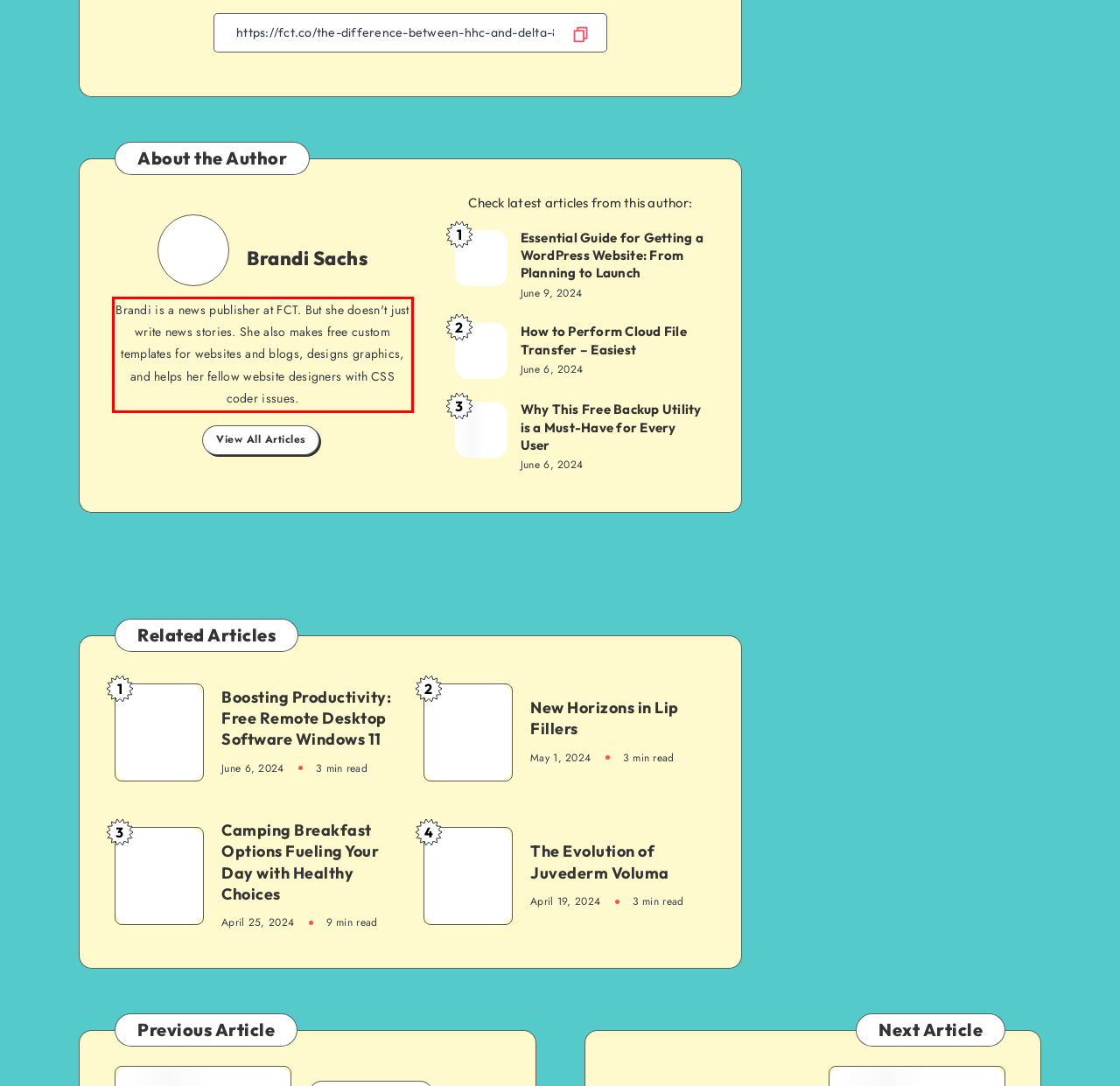Please examine the webpage screenshot containing a red bounding box and use OCR to recognize and output the text inside the red bounding box.

Brandi is a news publisher at FCT. But she doesn't just write news stories. She also makes free custom templates for websites and blogs, designs graphics, and helps her fellow website designers with CSS coder issues.